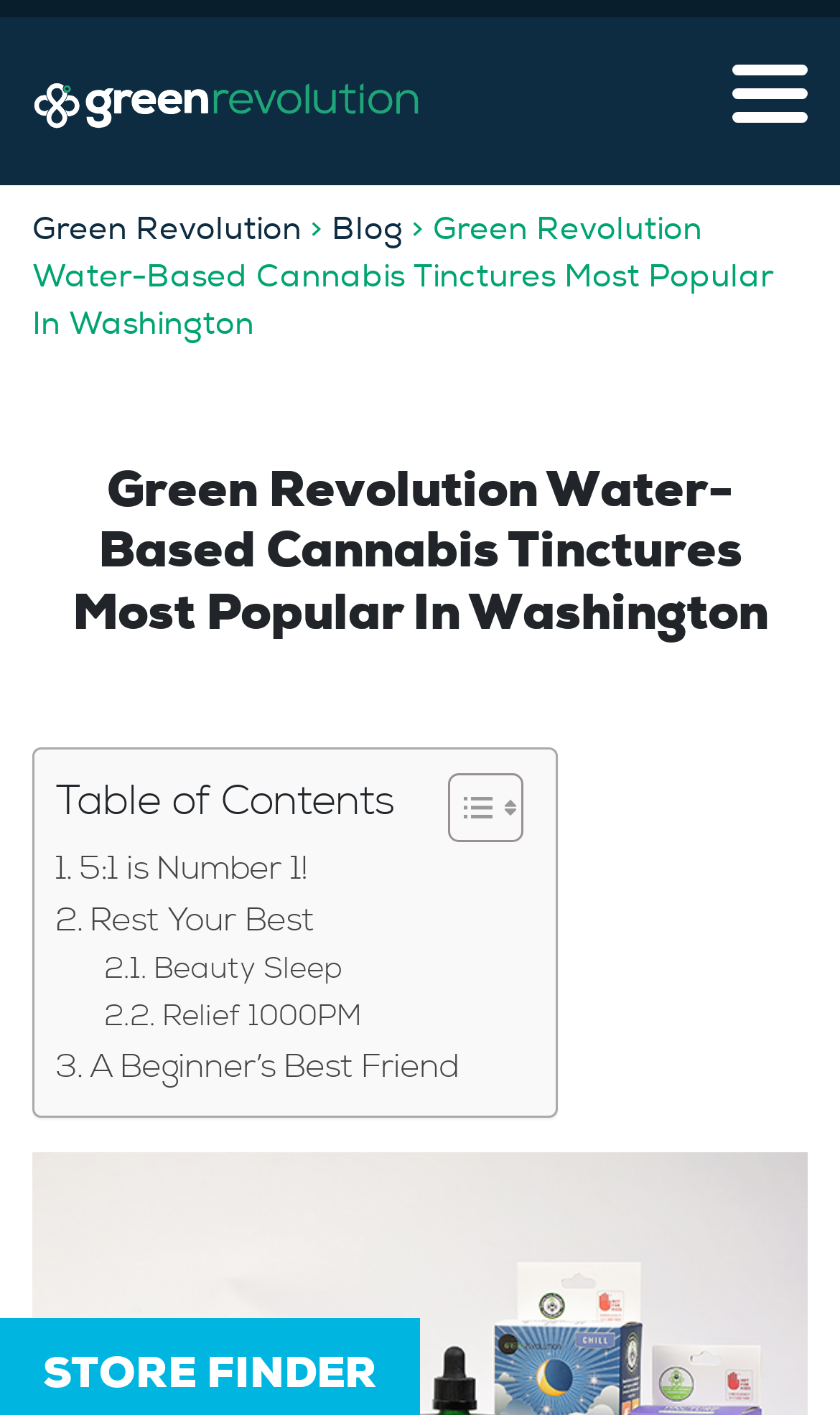What is the main topic of the webpage?
Offer a detailed and exhaustive answer to the question.

The main topic of the webpage is cannabis tinctures, which is evident from the heading 'Green Revolution Water-Based Cannabis Tinctures Most Popular In Washington' and the links to different tincture products.